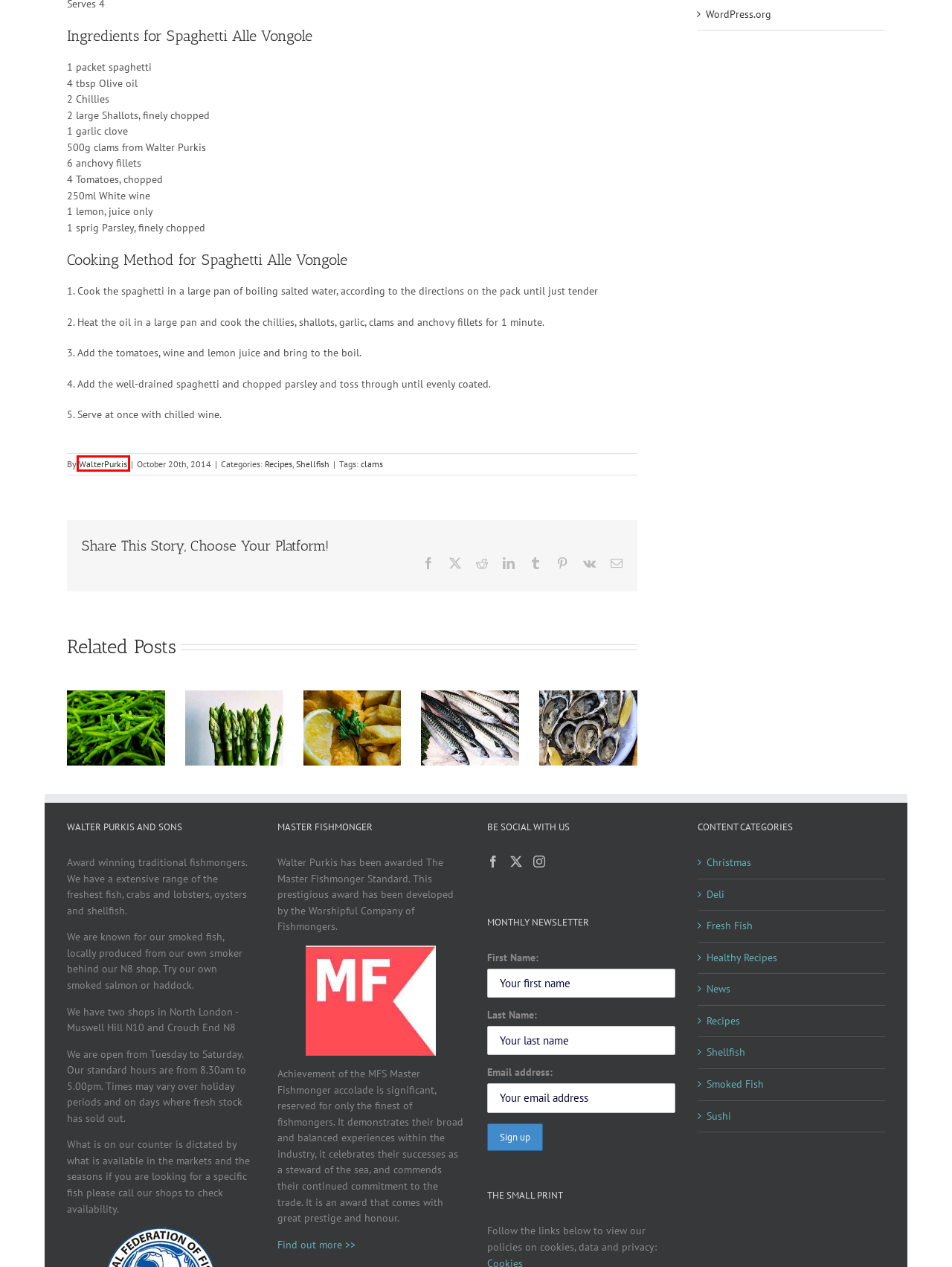Given a webpage screenshot with a UI element marked by a red bounding box, choose the description that best corresponds to the new webpage that will appear after clicking the element. The candidates are:
A. Mackerel With Mustard Sauce - Walter Purkis and Sons
B. Walter Purkis Awarded Master Fishmonger Standard - Walter Purkis and Sons
C. clams Archives - Walter Purkis and Sons
D. Blog Tool, Publishing Platform, and CMS – WordPress.org English (UK)
E. Irish Oysters and Guinness For St Patricks Day - Walter Purkis and Sons
F. Fishmonger Blog - Walter Purkis and Sons
G. Shop Times - May Bank Holiday Weekend 2024 - Walter Purkis and Sons
H. WalterPurkis, Author at Walter Purkis and Sons

H